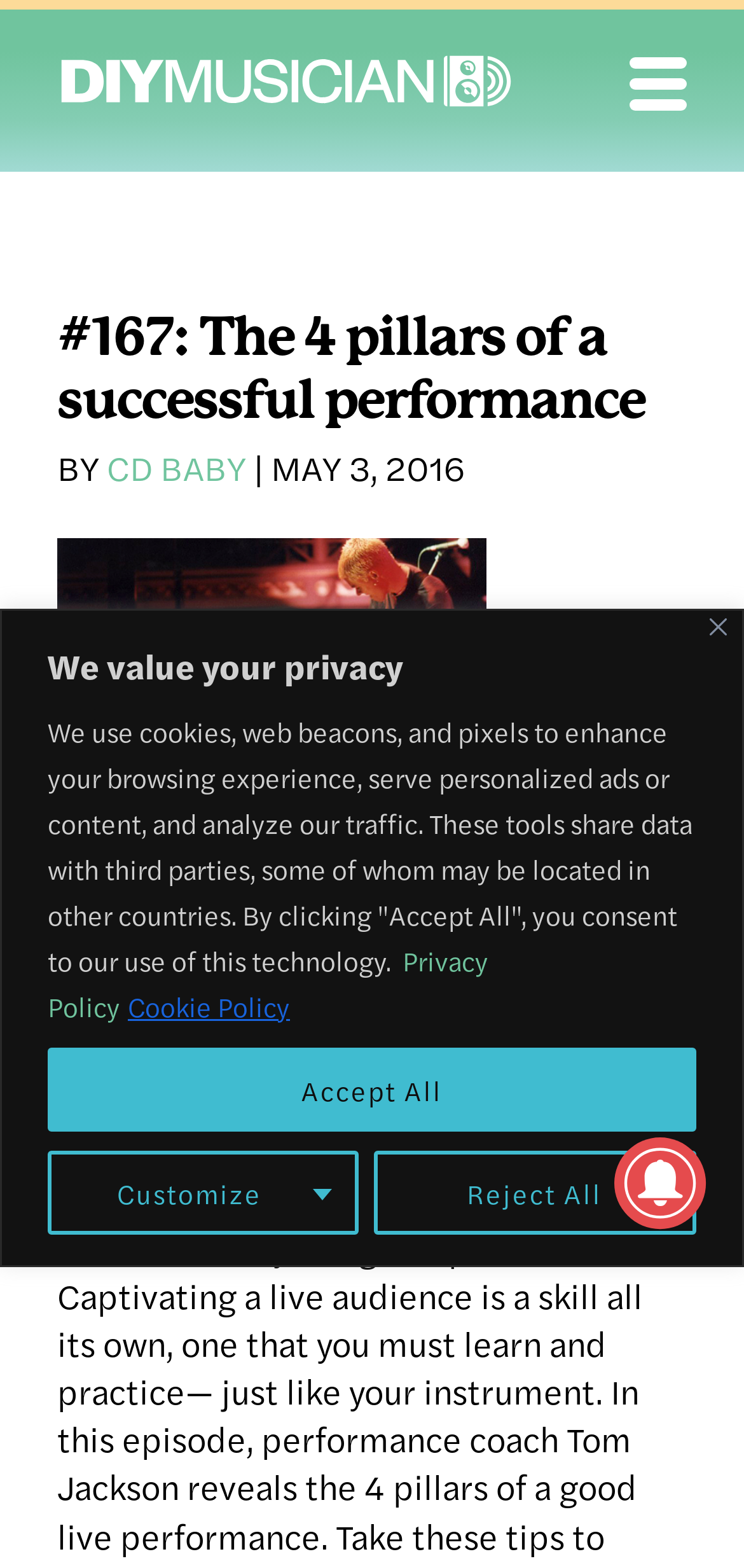Locate and generate the text content of the webpage's heading.

#167: The 4 pillars of a successful performance